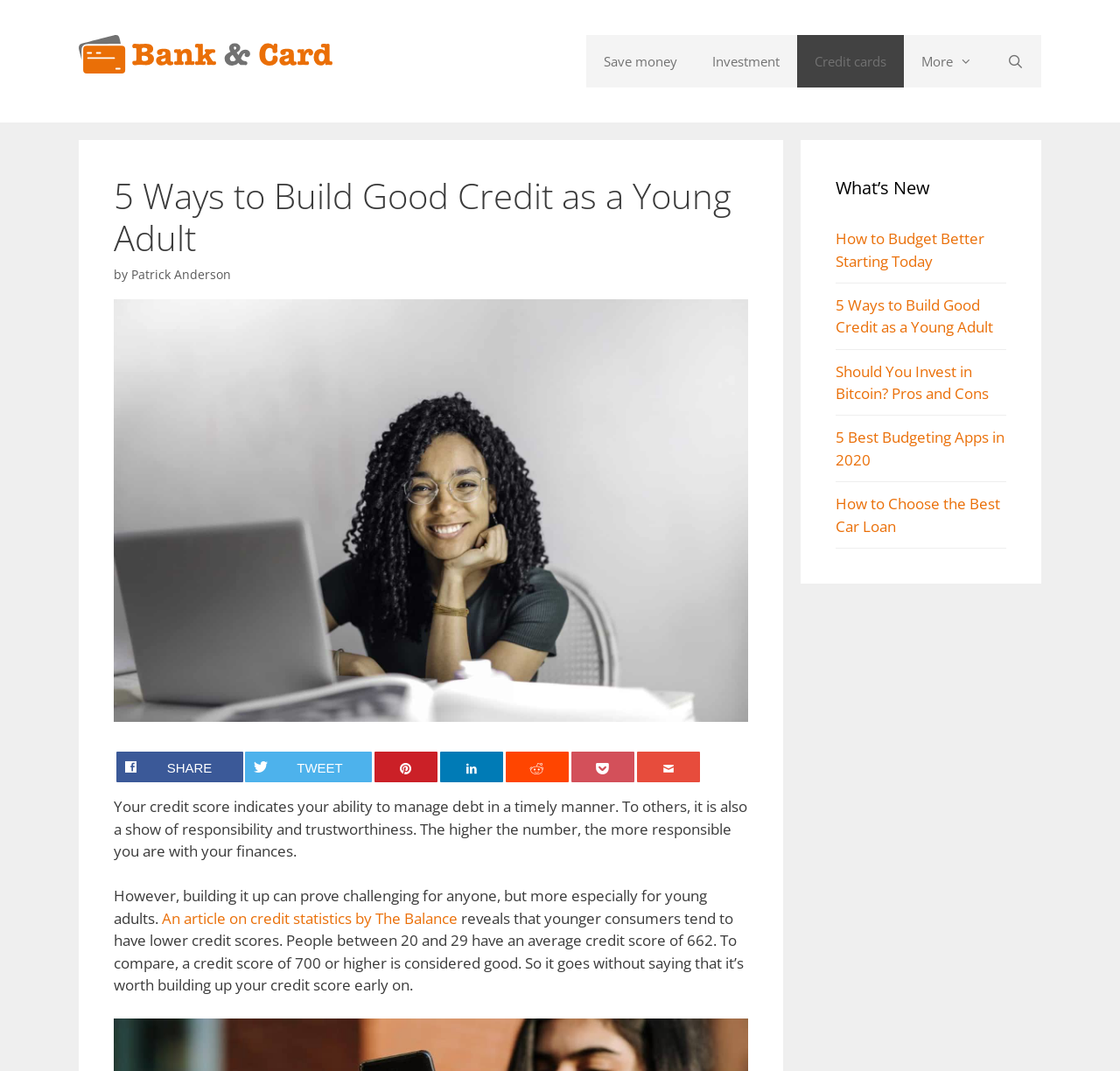Determine the bounding box coordinates for the UI element matching this description: "LinkedIn 0".

[0.393, 0.702, 0.449, 0.731]